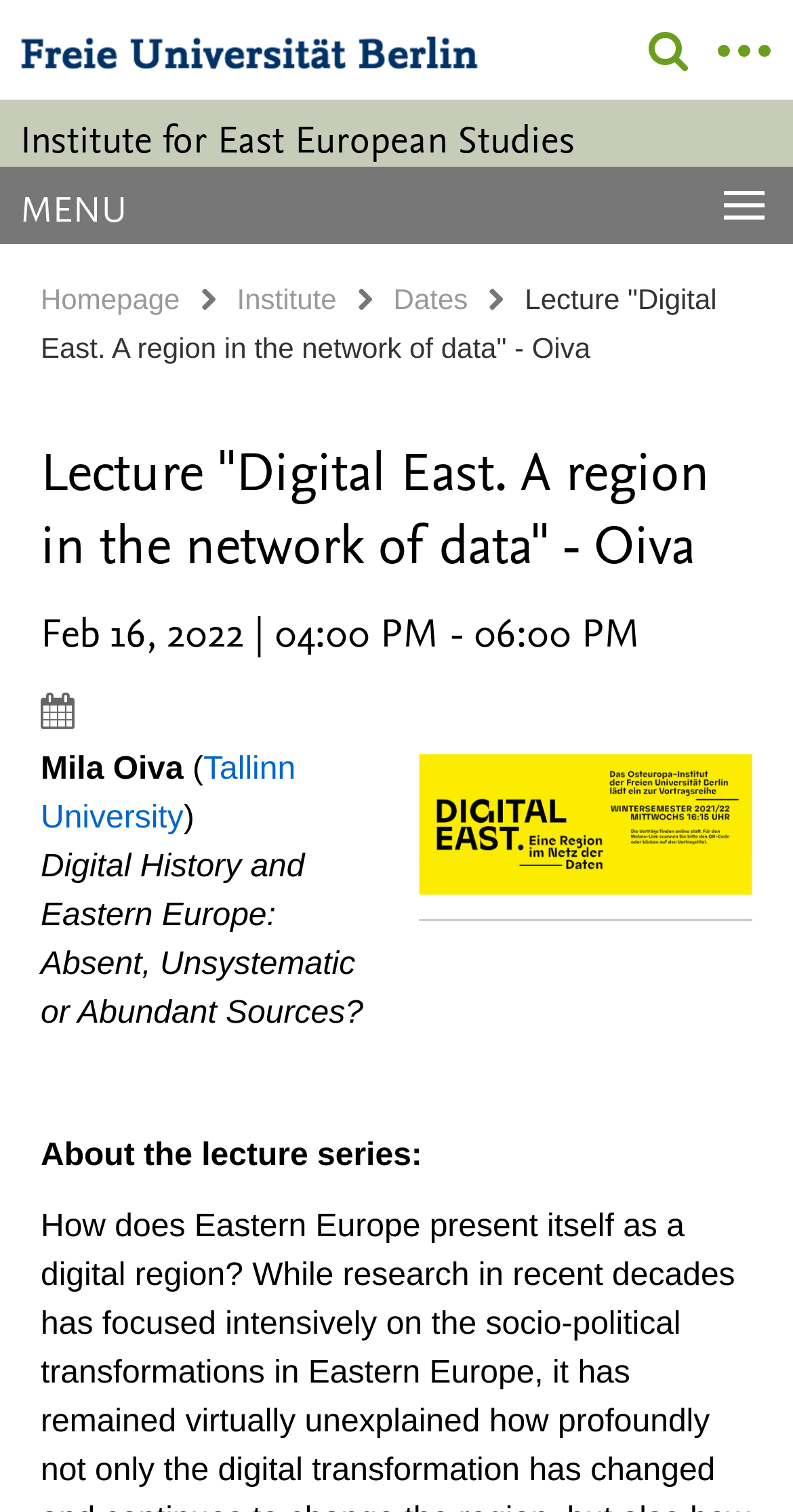Can you pinpoint the bounding box coordinates for the clickable element required for this instruction: "View the lecture details"? The coordinates should be four float numbers between 0 and 1, i.e., [left, top, right, bottom].

[0.527, 0.499, 0.949, 0.61]